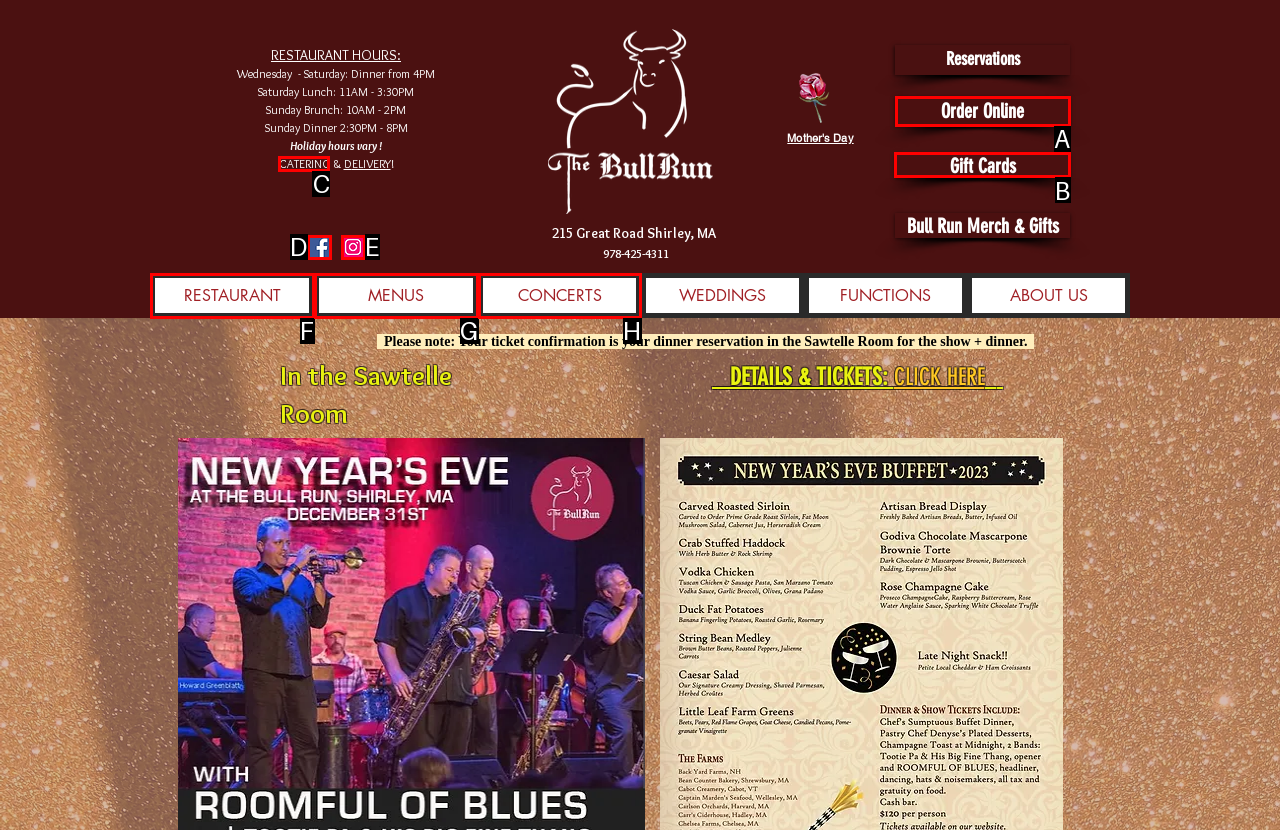Identify the correct UI element to click on to achieve the task: Get gift cards. Provide the letter of the appropriate element directly from the available choices.

B